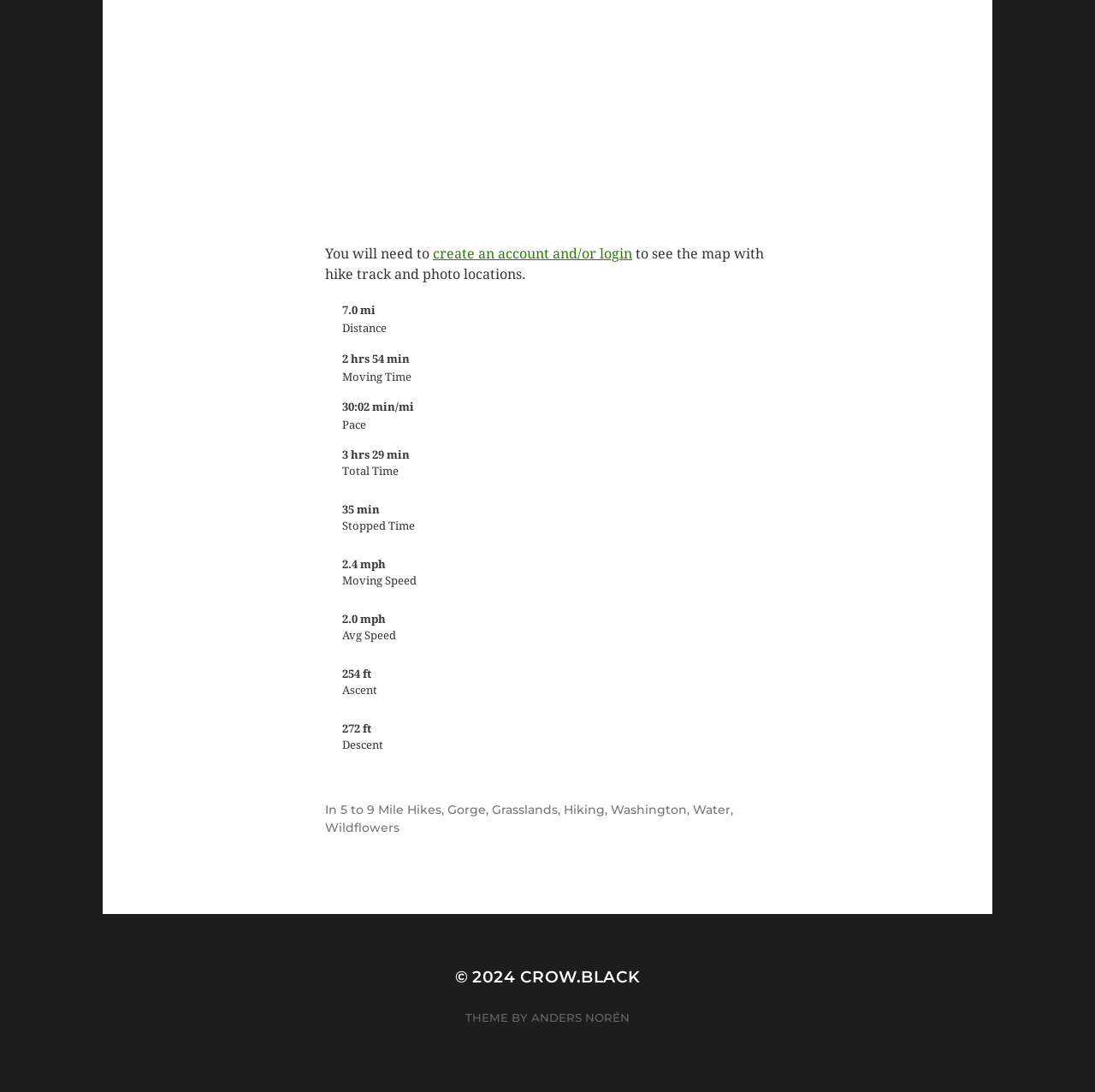Pinpoint the bounding box coordinates of the clickable area necessary to execute the following instruction: "create an account and/or login". The coordinates should be given as four float numbers between 0 and 1, namely [left, top, right, bottom].

[0.395, 0.225, 0.577, 0.24]